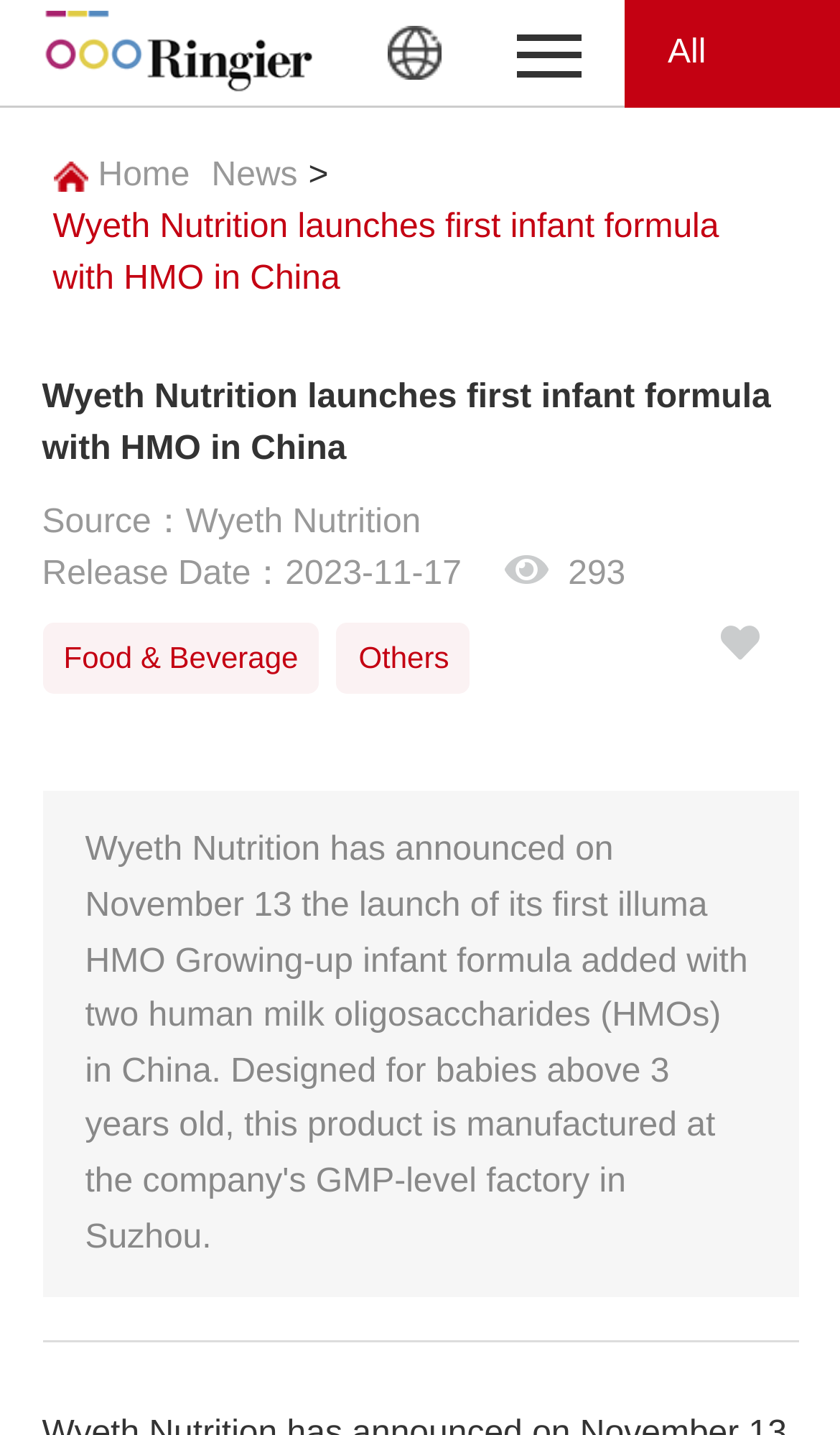Pinpoint the bounding box coordinates for the area that should be clicked to perform the following instruction: "Login or register".

[0.434, 0.839, 0.699, 0.952]